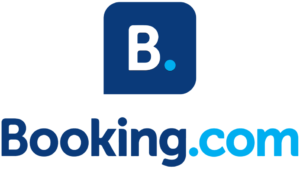Provide a comprehensive description of the image.

The image features the iconic logo of Booking.com, which prominently displays the letter "B" in a bold blue square, accompanied by a stylized dot that adds a modern touch. Below the square, the name "Booking.com" is presented in a clean, professional font, with "Booking" rendered in a deep blue and ".com" highlighted in a vibrant blue hue. This design communicates a sense of accessibility and professionalism, reflecting the brand's identity as a trusted online travel and accommodation booking platform. The logo embodies the company's commitment to providing convenient travel solutions while ensuring a user-friendly experience for customers.